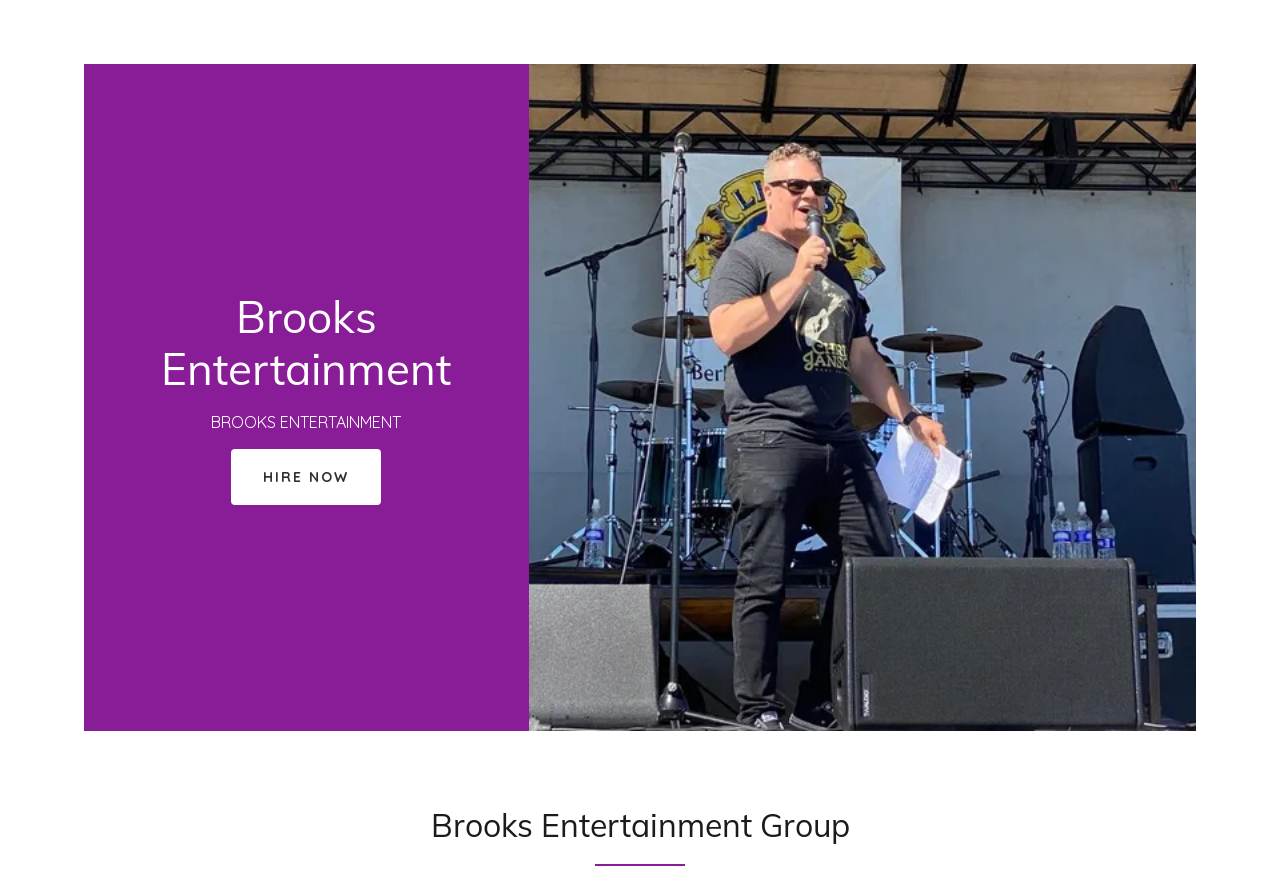Answer with a single word or phrase: 
What is the call-to-action button?

HIRE NOW